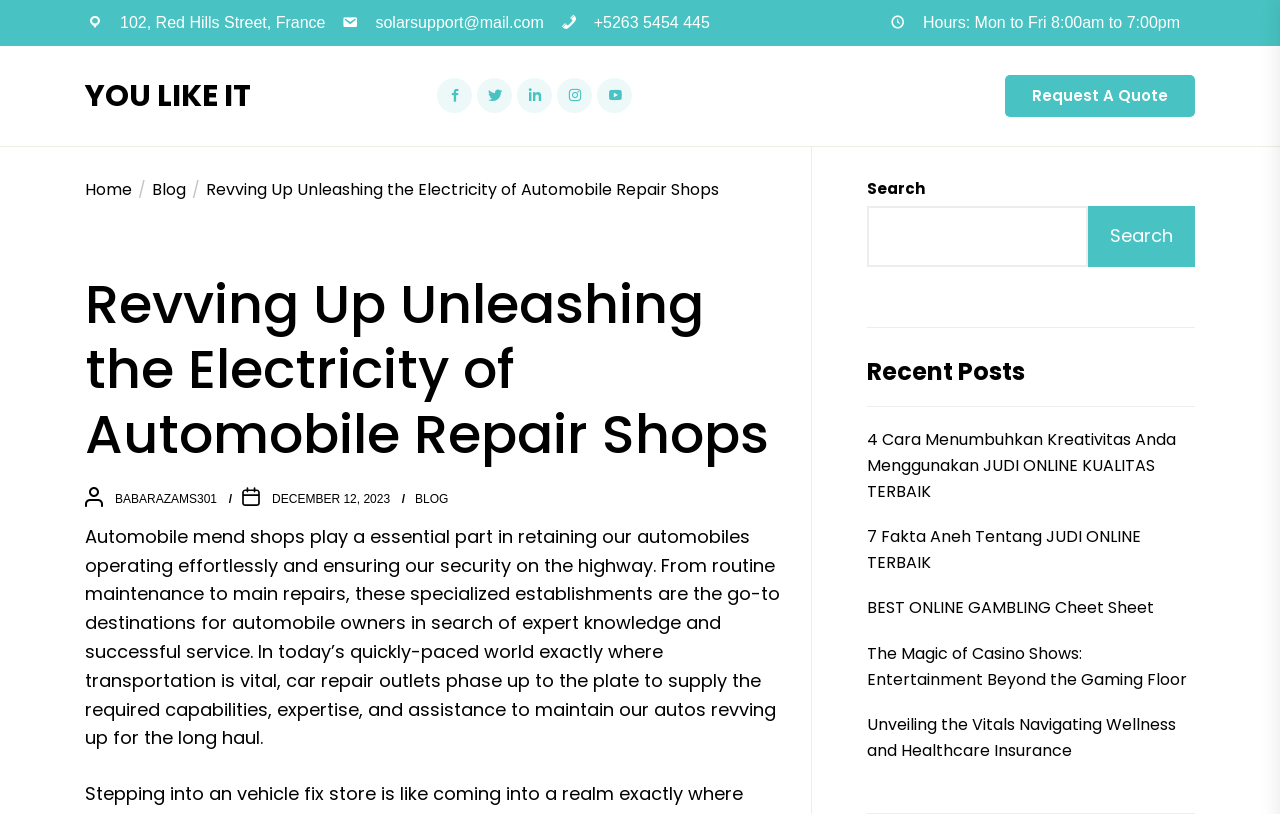What is the topic of the blog post with the title 'Unveiling the Vitals Navigating Wellness and Healthcare Insurance'?
Refer to the image and provide a concise answer in one word or phrase.

Healthcare Insurance